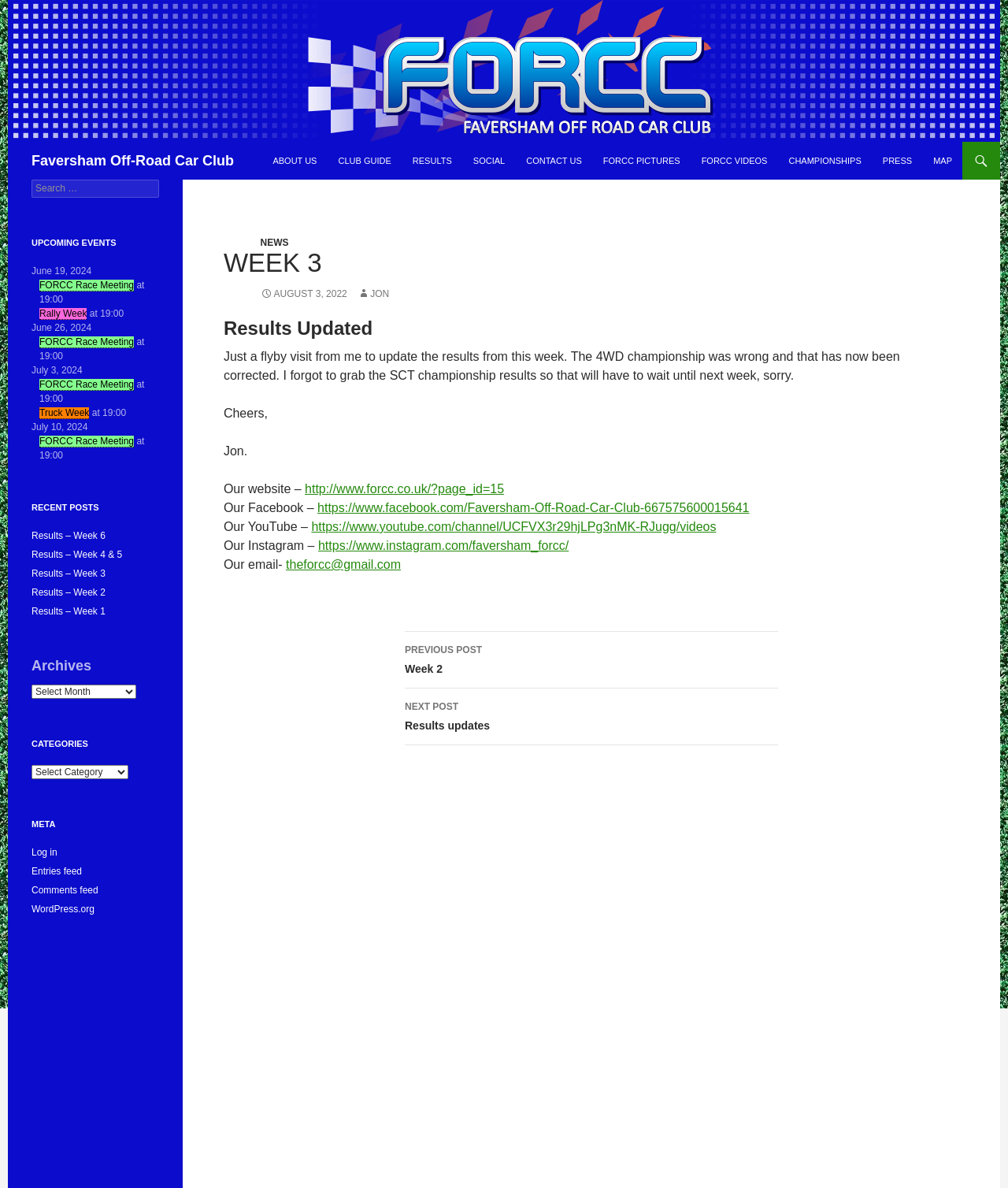Respond with a single word or phrase to the following question:
What is the purpose of the 'Search' link?

To search the website